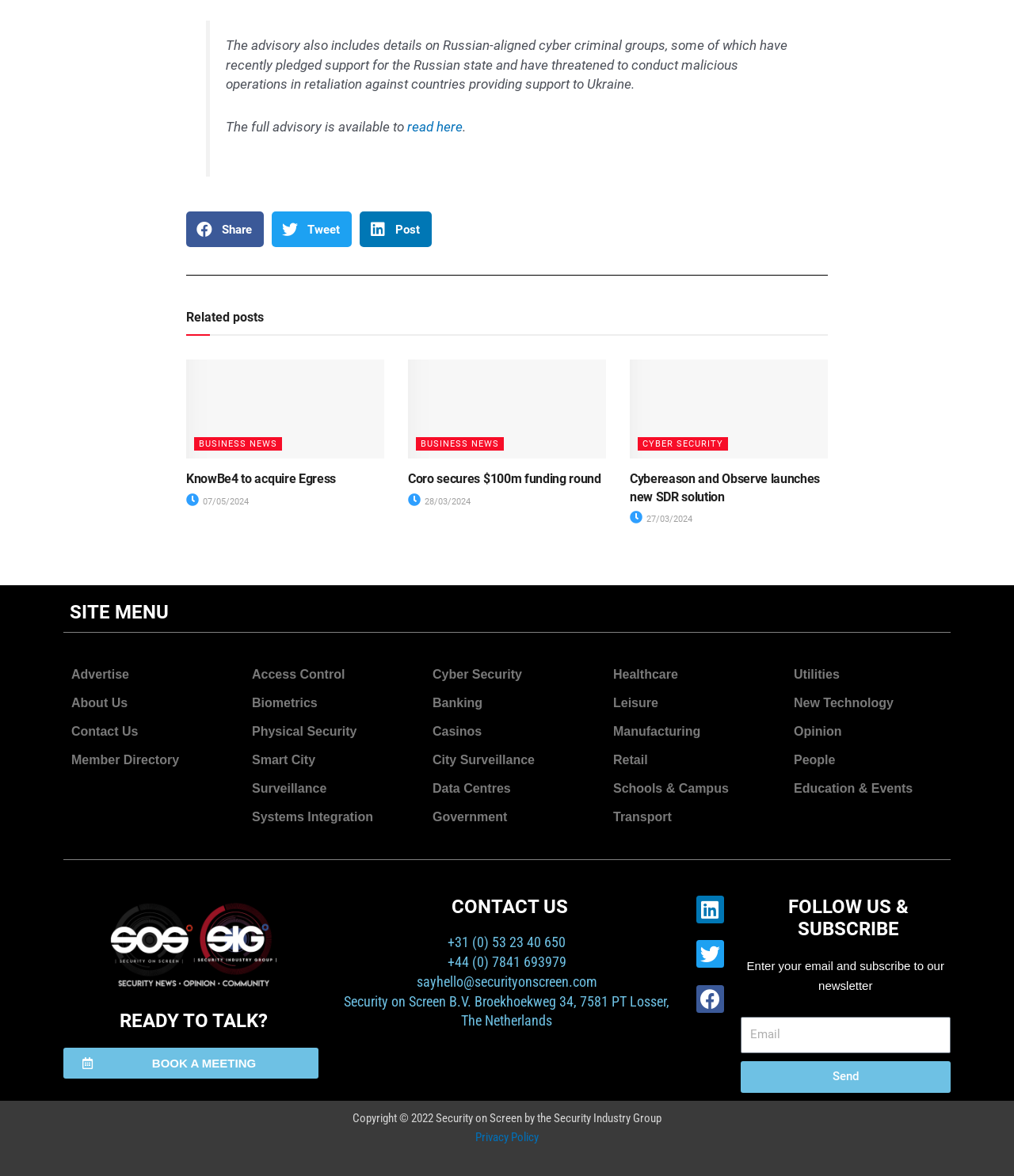Please provide the bounding box coordinates for the element that needs to be clicked to perform the instruction: "Subscribe to the newsletter". The coordinates must consist of four float numbers between 0 and 1, formatted as [left, top, right, bottom].

[0.73, 0.865, 0.937, 0.895]